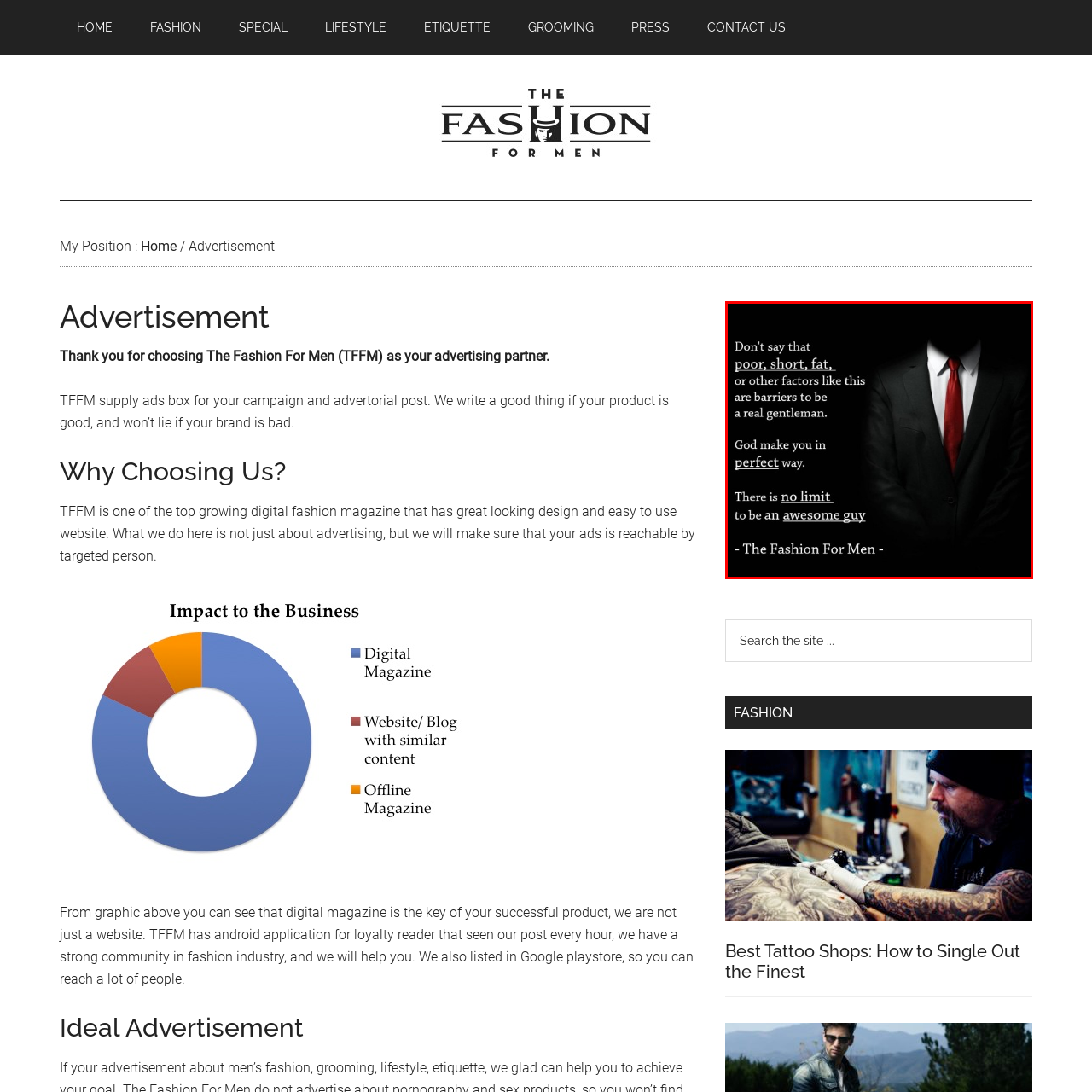What is the main theme of the text in the image?
Analyze the image marked by the red bounding box and respond with an in-depth answer considering the visual clues.

The text conveys a powerful affirmation about self-worth and the nature of being a gentleman, inspiring individuals to embrace their uniqueness and challenging societal norms regarding appearance and masculinity.